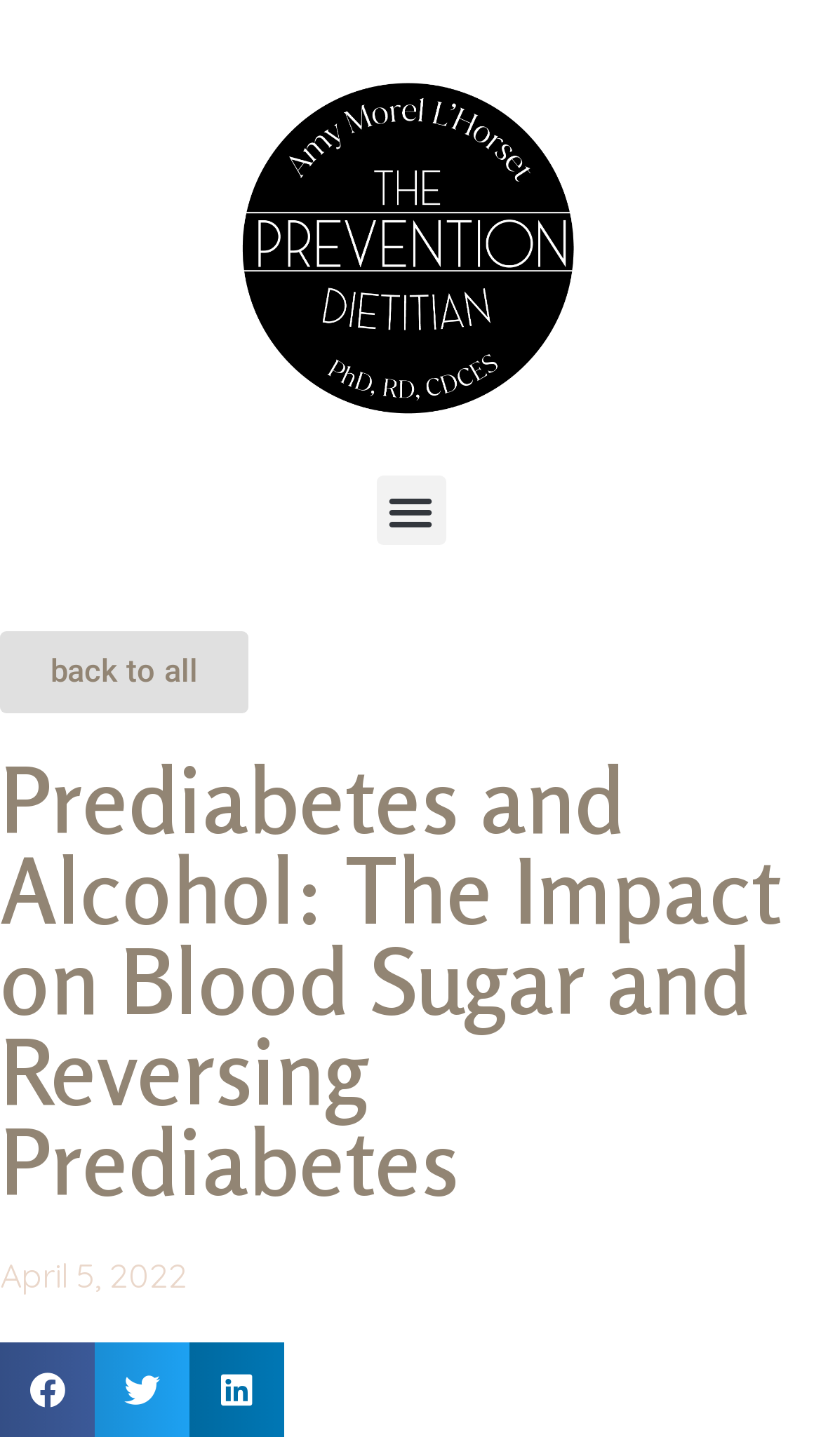What is the position of the image on the webpage?
Utilize the image to construct a detailed and well-explained answer.

I analyzed the bounding box coordinates of the image element and found that its y1 and y2 values are relatively small, indicating that the image is located at the top of the webpage. Its x1 and x2 values are around 0.263 and 0.737, respectively, which means the image is positioned in the middle of the webpage horizontally.